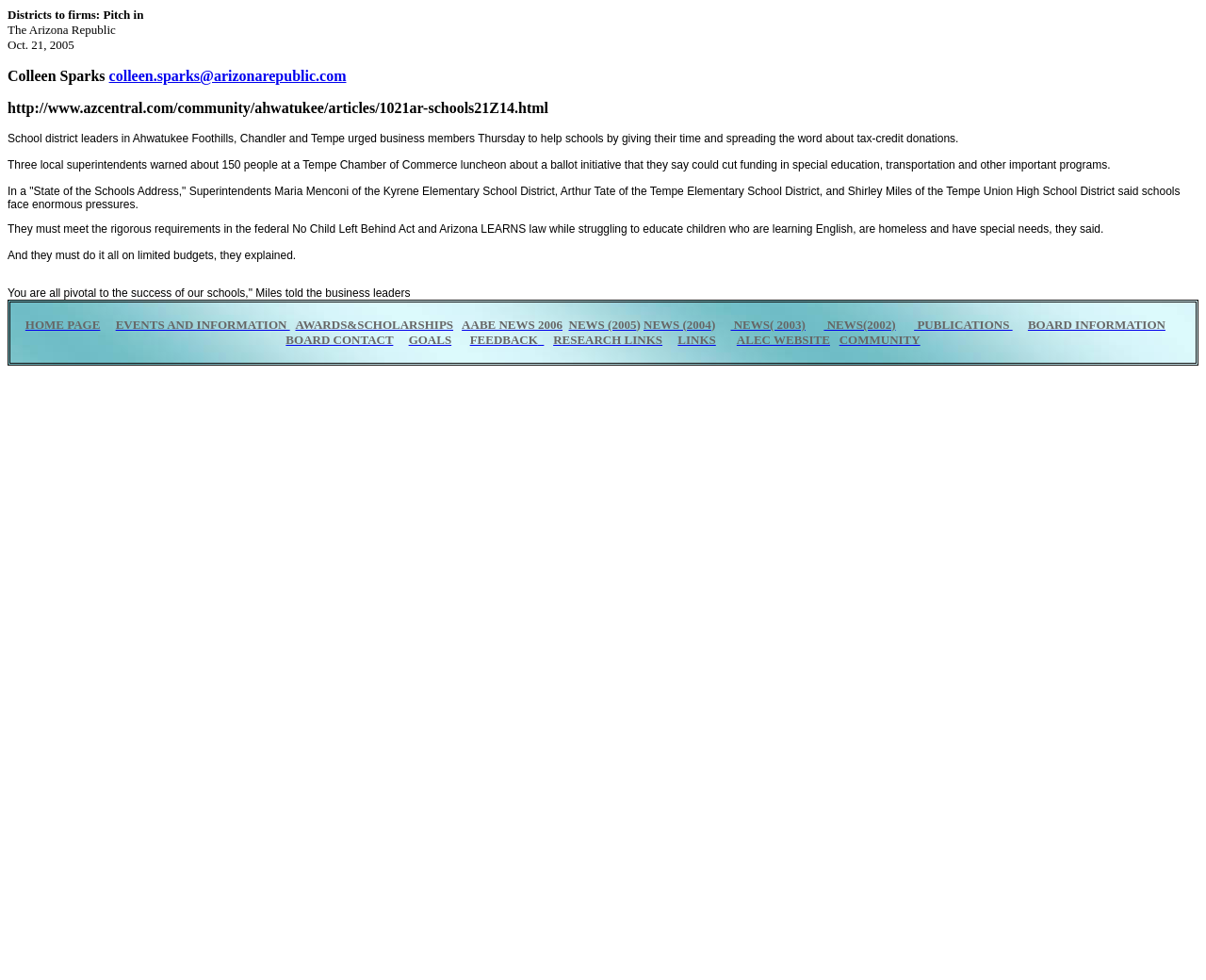What are the different sections available on the website?
Look at the image and provide a short answer using one word or a phrase.

HOME PAGE, EVENTS AND INFORMATION, etc.